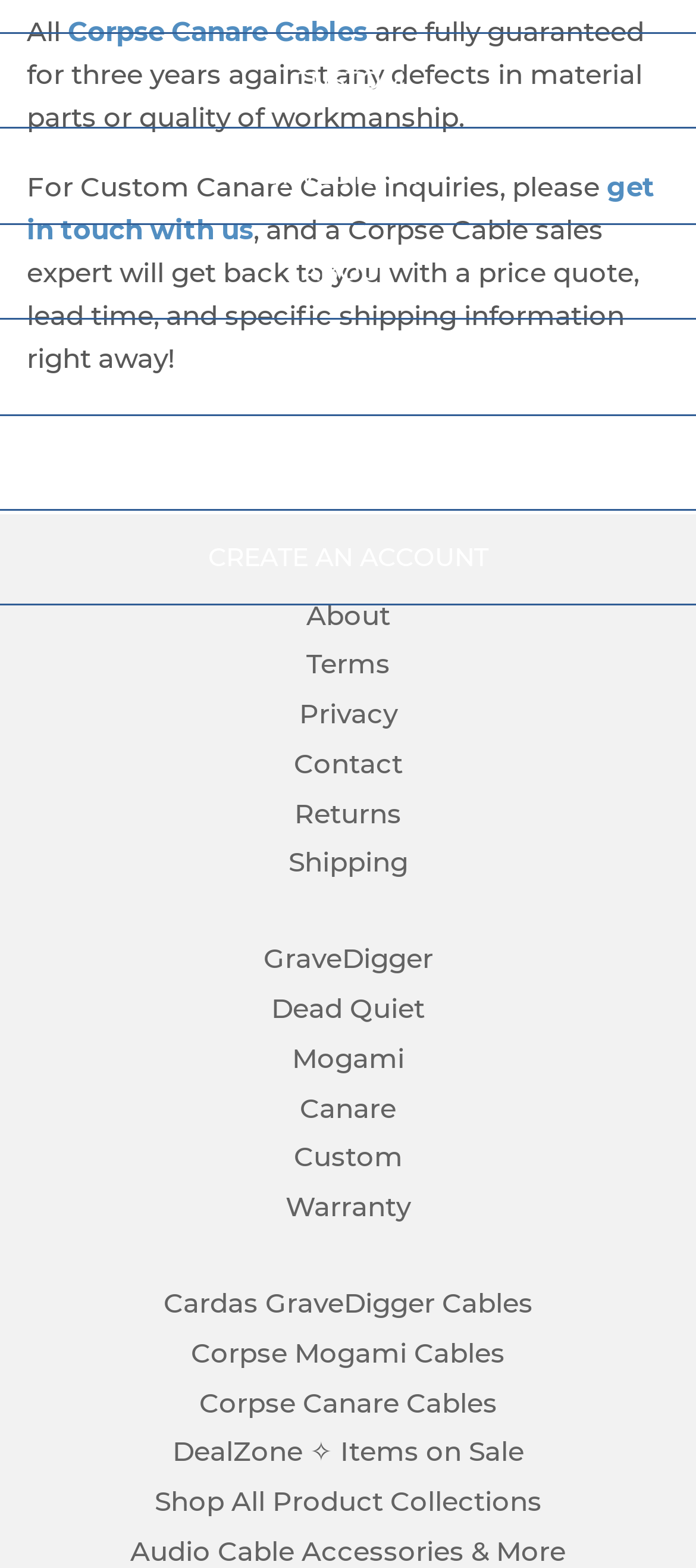What is the warranty period for Corpse Canare Cables?
Kindly offer a comprehensive and detailed response to the question.

The warranty period for Corpse Canare Cables can be found in the text 'are fully guaranteed for three years against any defects in material parts or quality of workmanship.' which is located at the top of the webpage.